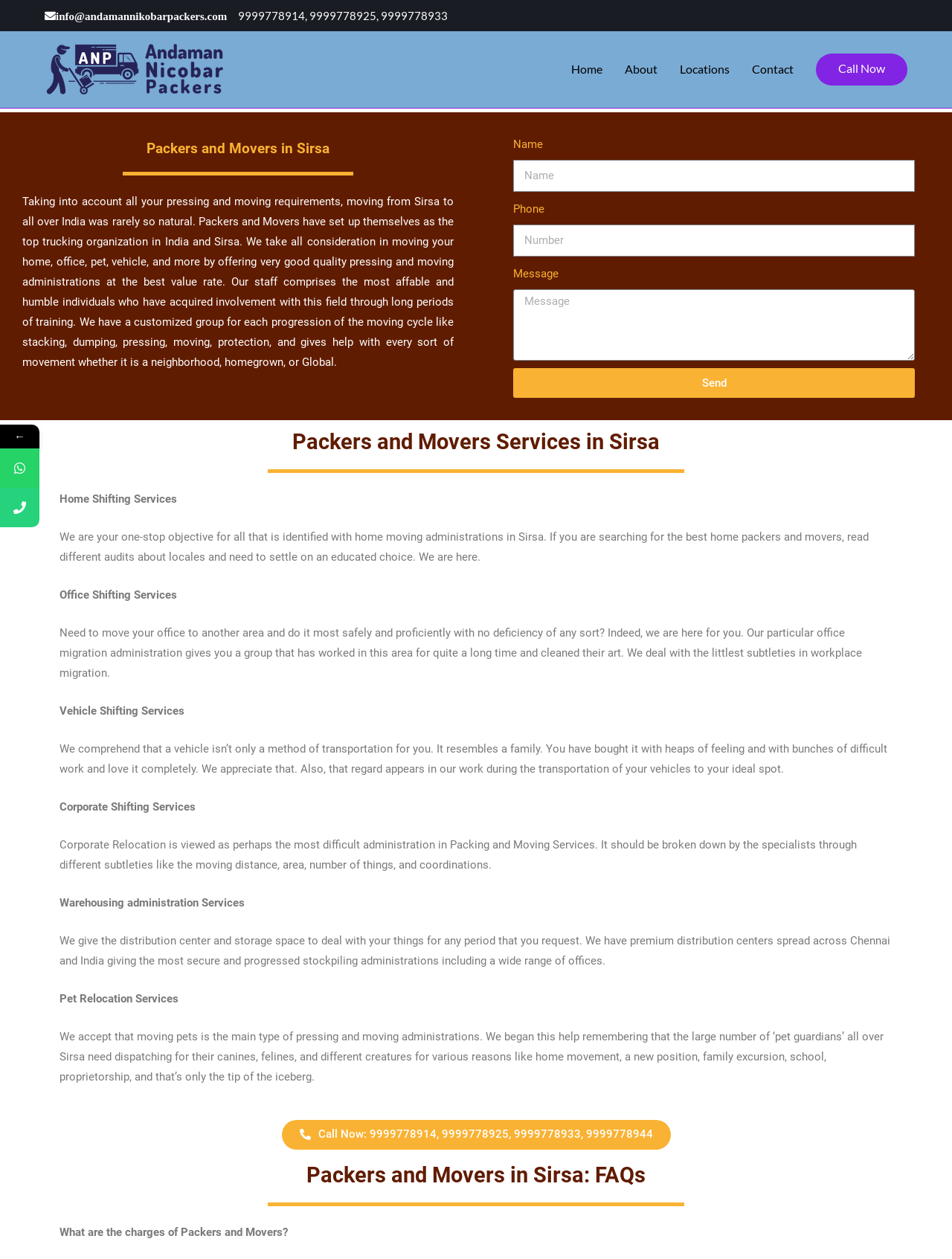Kindly determine the bounding box coordinates of the area that needs to be clicked to fulfill this instruction: "Click the 'Contact' link".

[0.79, 0.047, 0.834, 0.064]